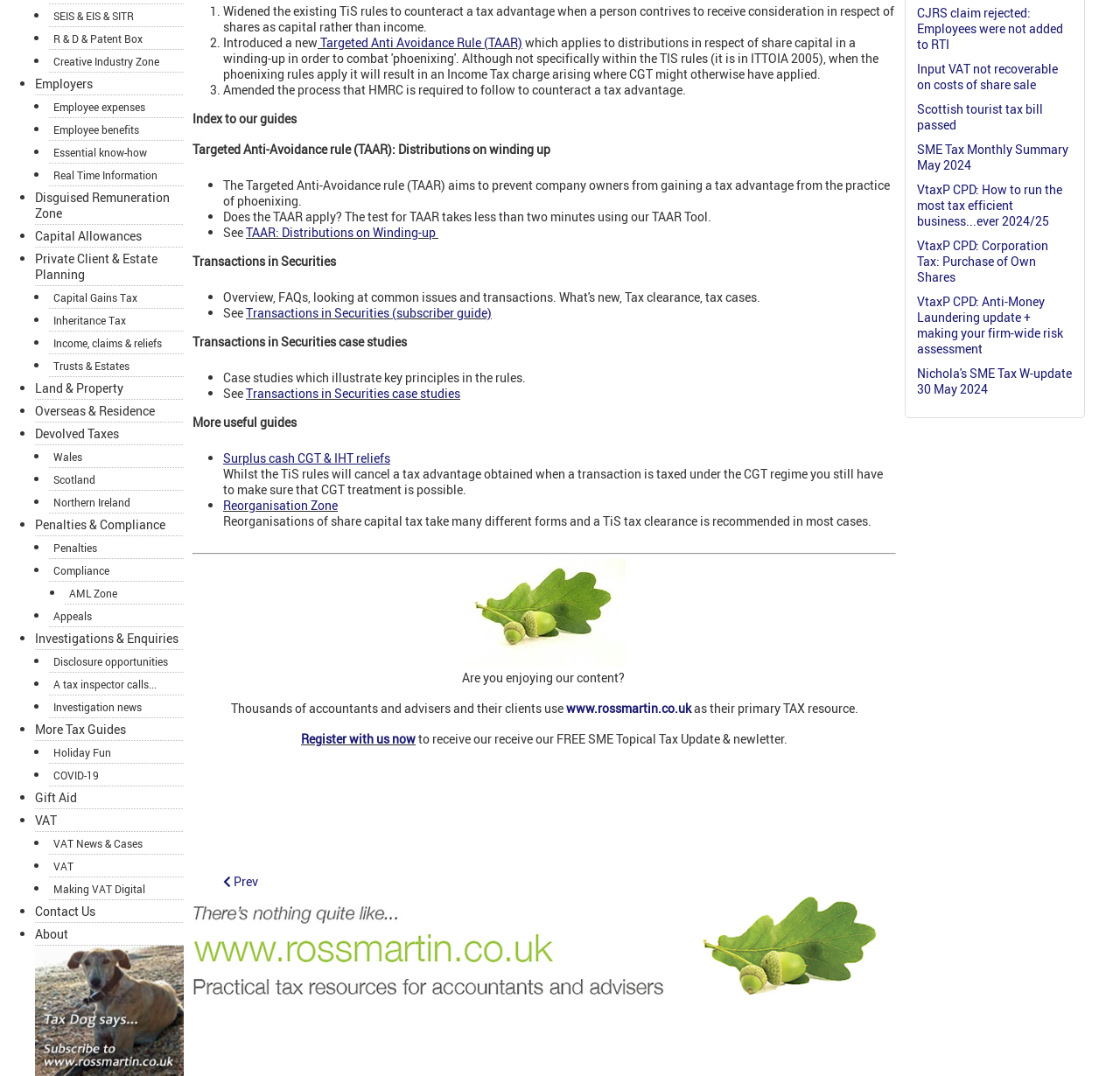Identify the bounding box coordinates for the UI element described by the following text: "TAAR: Distributions on Winding-up". Provide the coordinates as four float numbers between 0 and 1, in the format [left, top, right, bottom].

[0.22, 0.208, 0.391, 0.223]